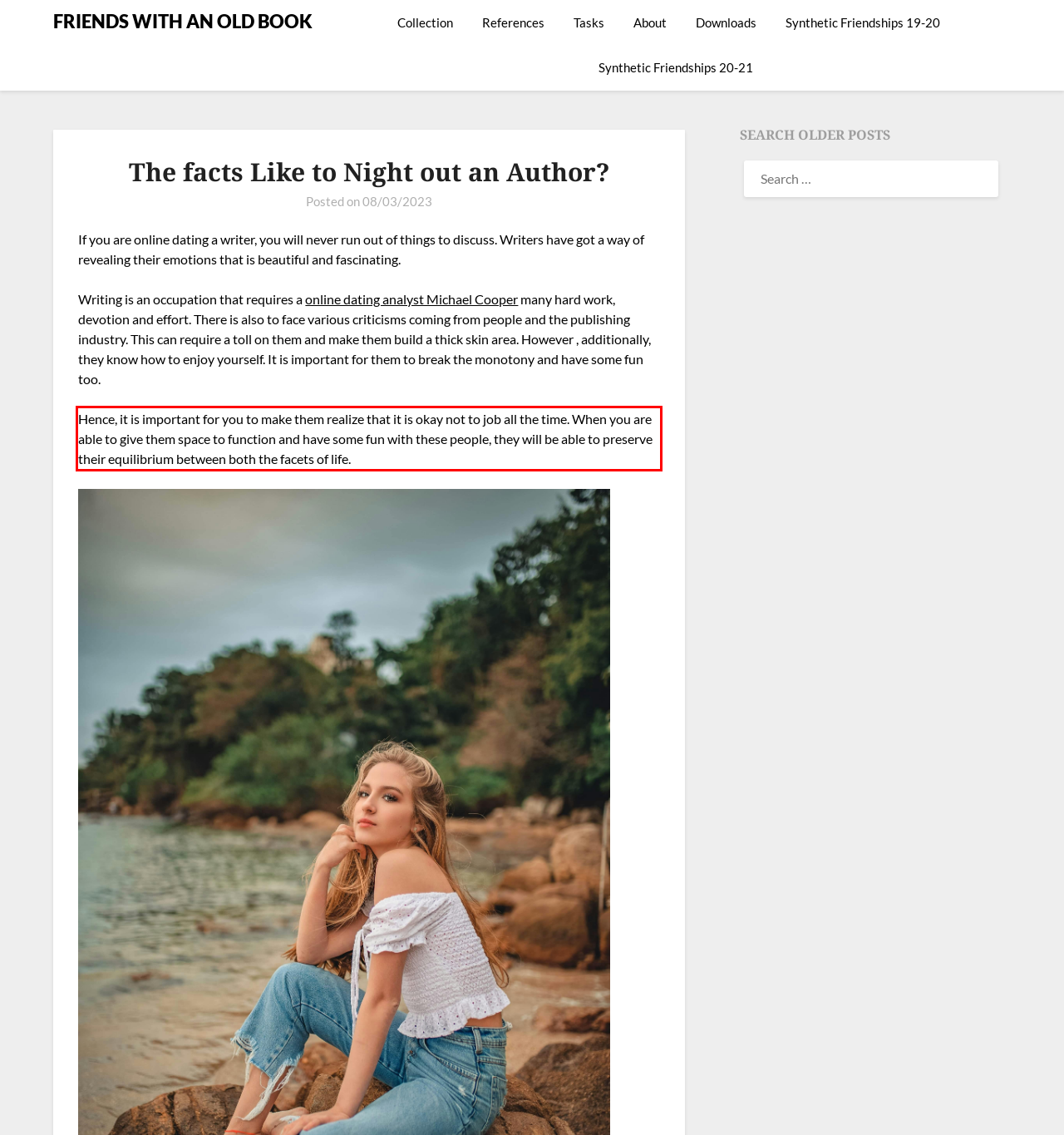Observe the screenshot of the webpage that includes a red rectangle bounding box. Conduct OCR on the content inside this red bounding box and generate the text.

Hence, it is important for you to make them realize that it is okay not to job all the time. When you are able to give them space to function and have some fun with these people, they will be able to preserve their equilibrium between both the facets of life.